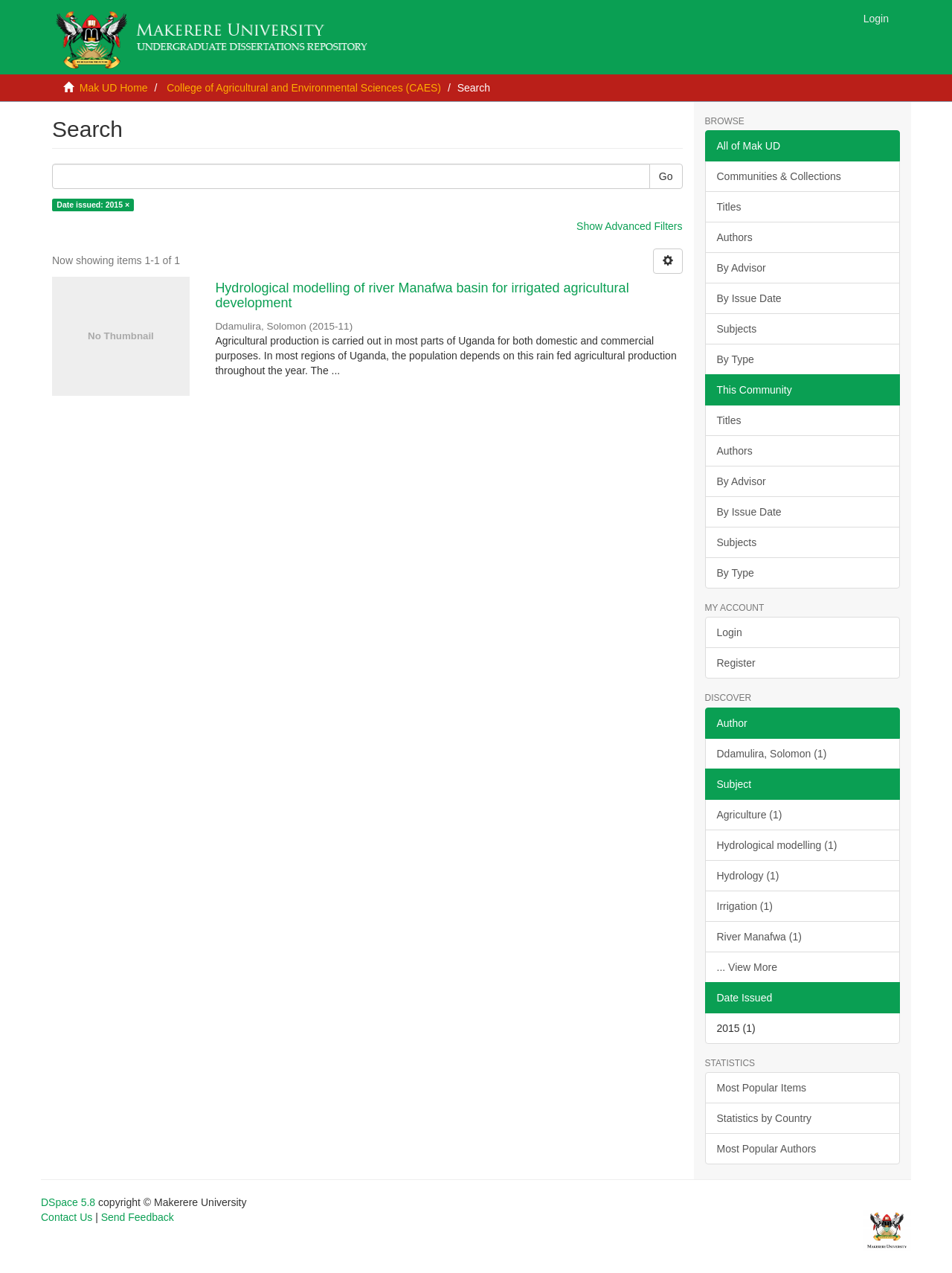What is the login option?
Based on the visual content, answer with a single word or a brief phrase.

Login